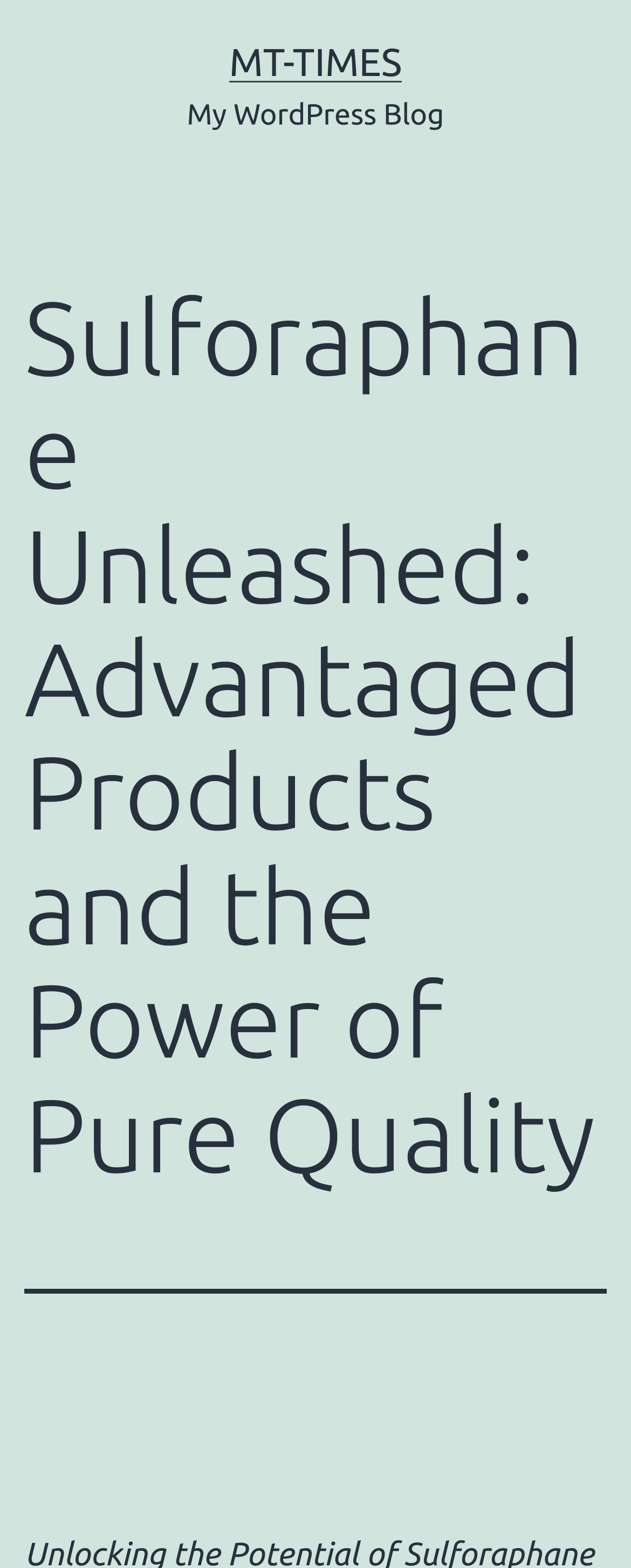Using the format (top-left x, top-left y, bottom-right x, bottom-right y), provide the bounding box coordinates for the described UI element. All values should be floating point numbers between 0 and 1: mt-times

[0.363, 0.025, 0.637, 0.053]